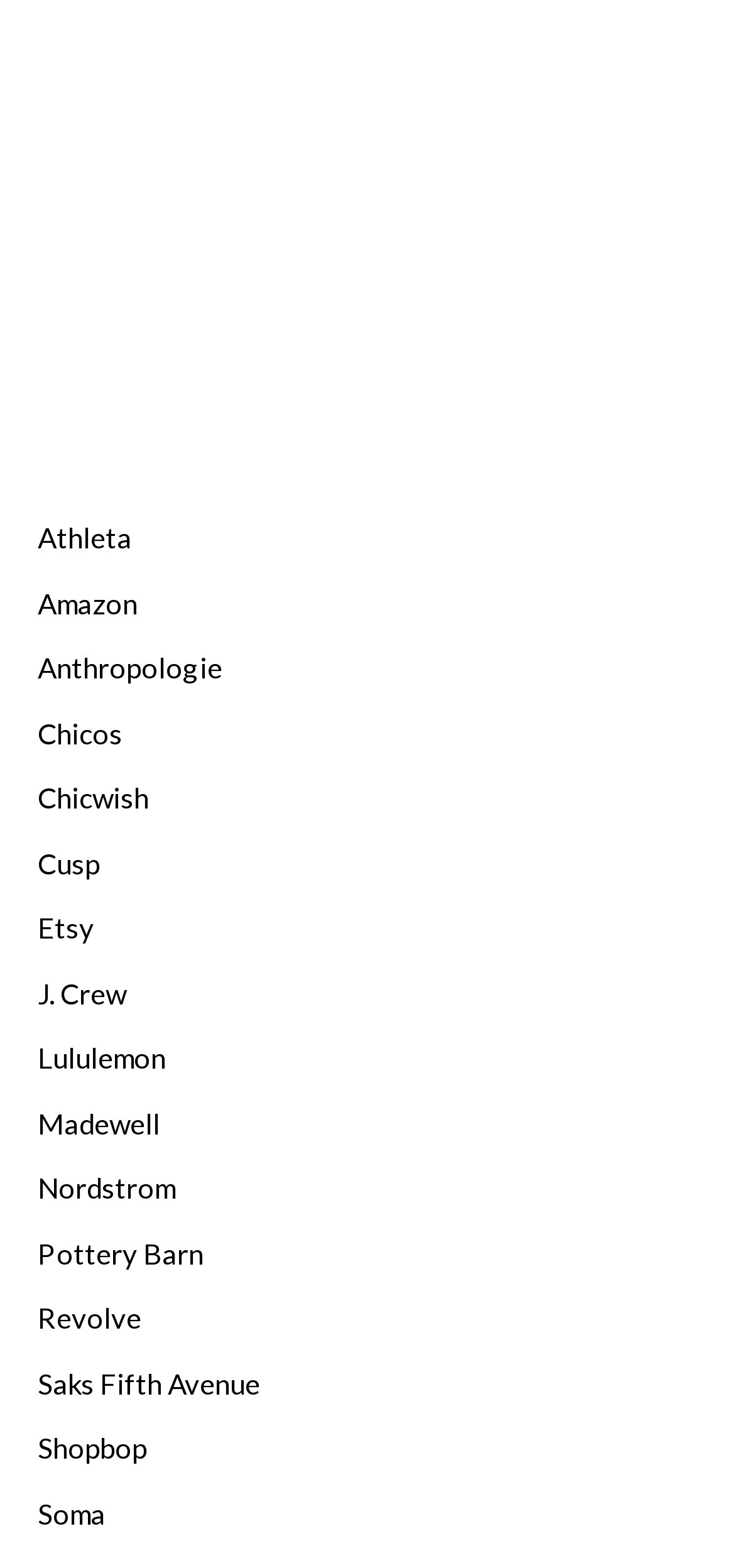Locate the bounding box coordinates of the element you need to click to accomplish the task described by this instruction: "click on Athleta".

[0.051, 0.332, 0.179, 0.354]